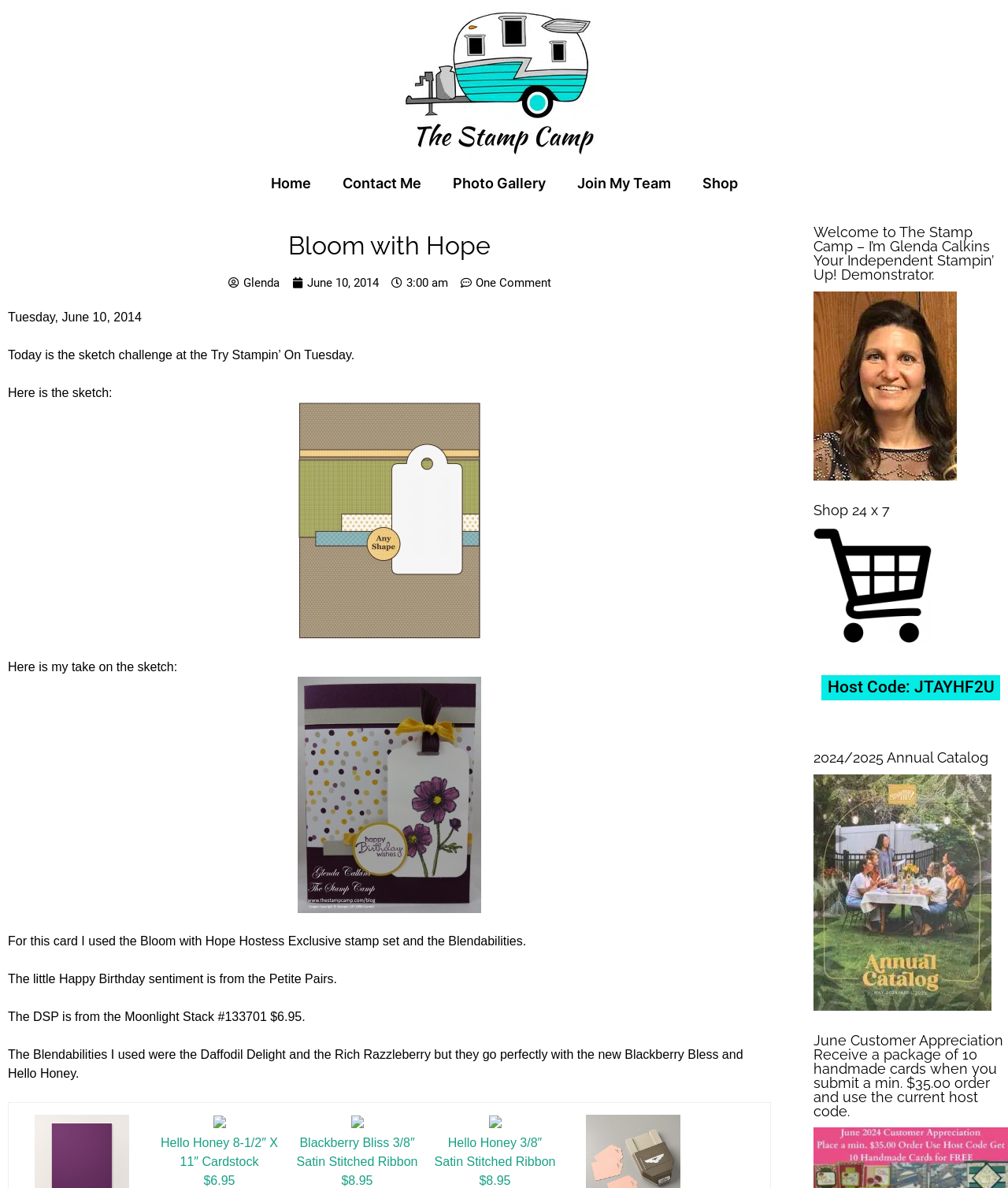Identify the bounding box coordinates of the clickable region to carry out the given instruction: "Check the 'Hello Honey 8-1/2″ X 11″ Cardstock' product".

[0.159, 0.956, 0.276, 0.983]